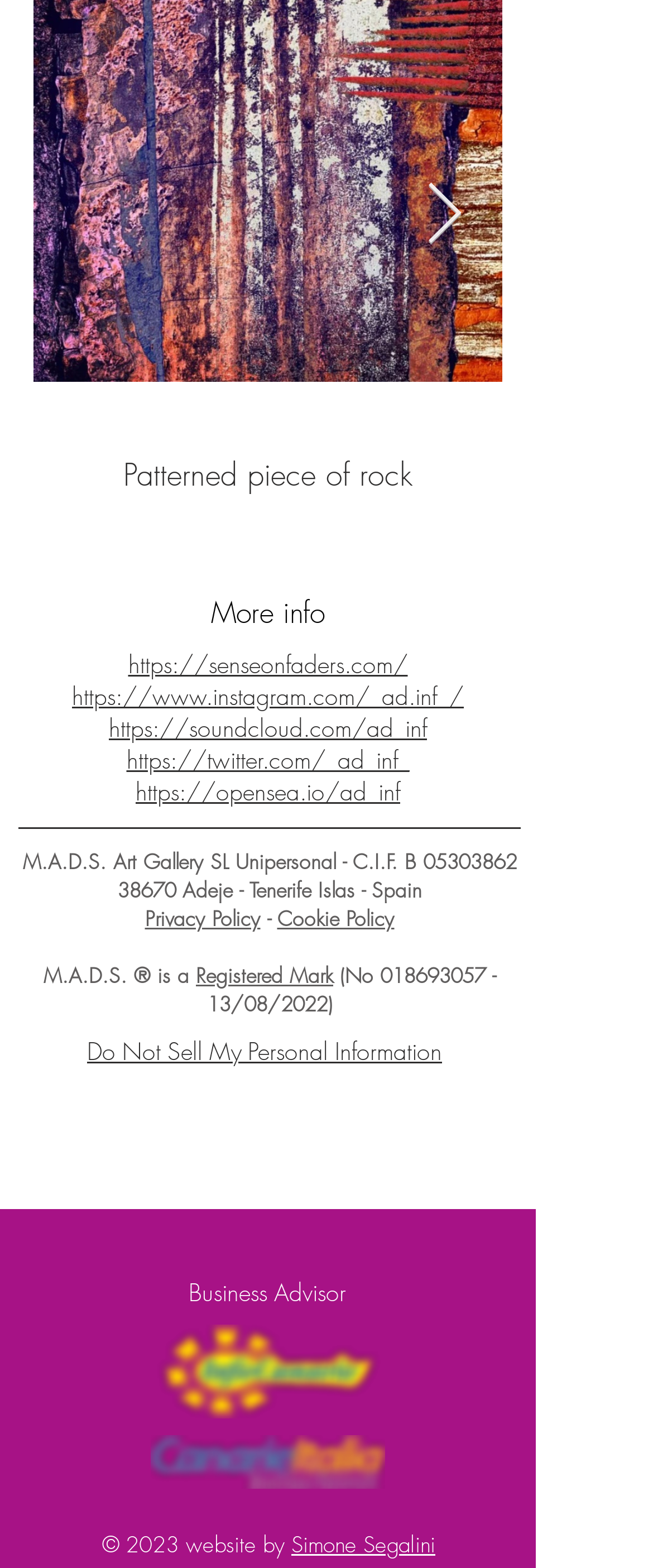Provide a single word or phrase answer to the question: 
What is the location of the art gallery?

Adeje - Tenerife Islas - Spain